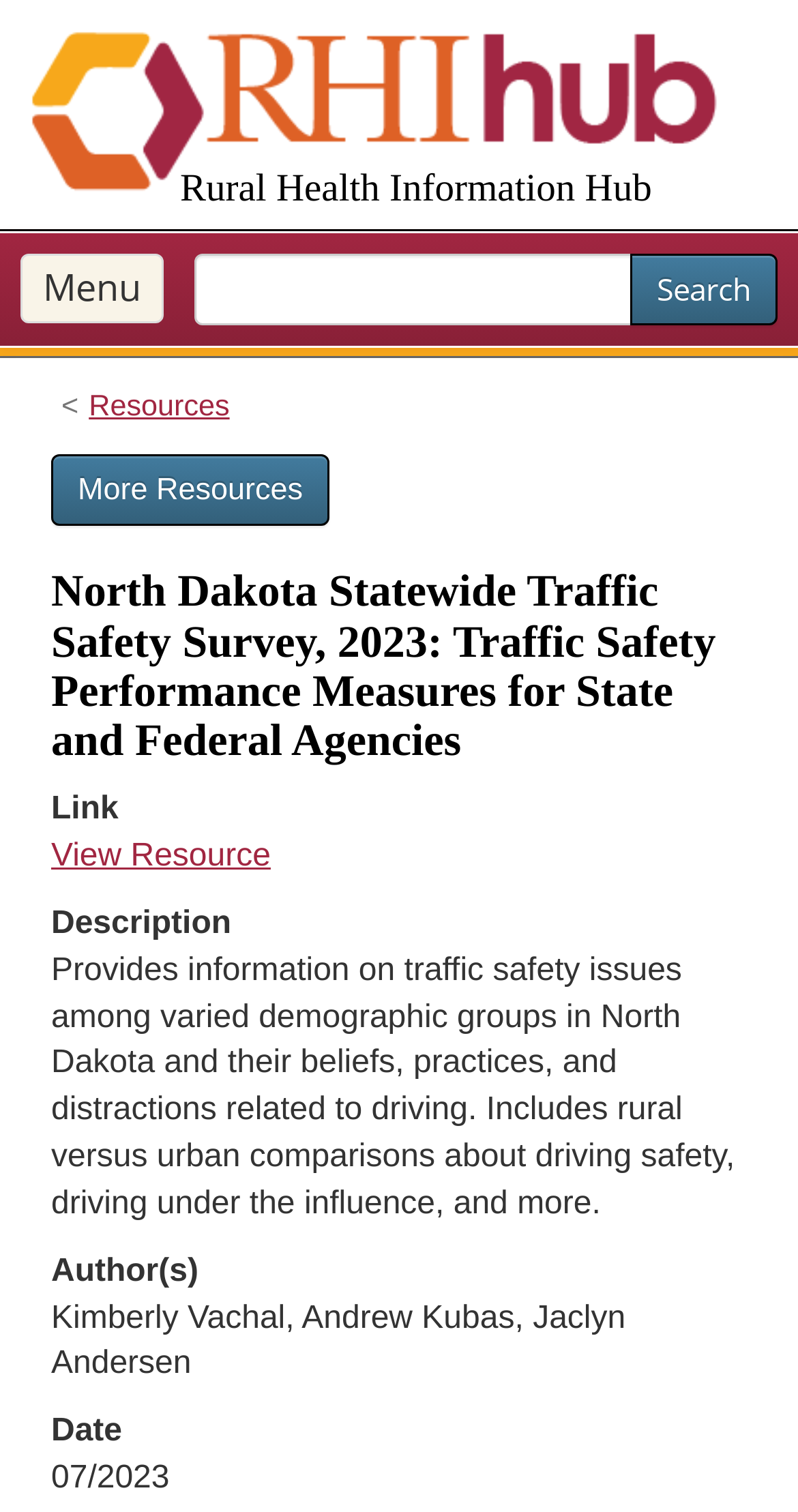Locate the bounding box of the UI element based on this description: "Rural Health Information Hub". Provide four float numbers between 0 and 1 as [left, top, right, bottom].

[0.038, 0.02, 0.962, 0.141]